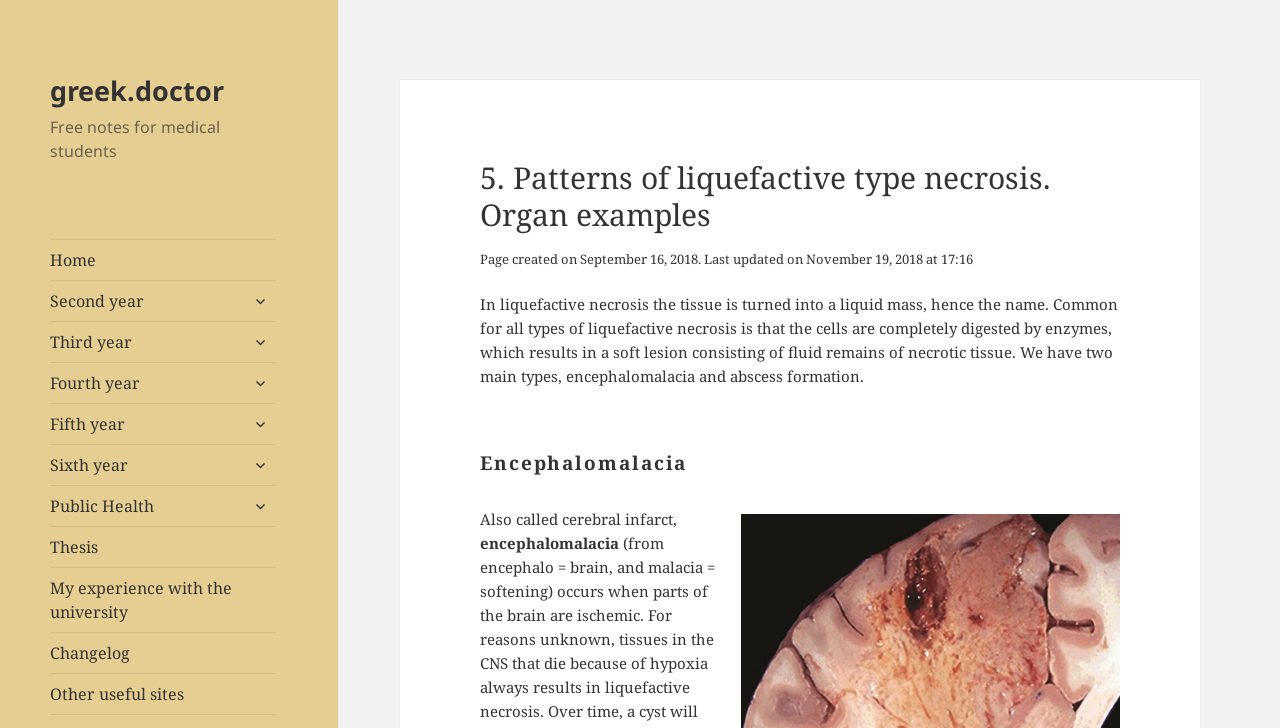What is encephalomalacia also called?
Make sure to answer the question with a detailed and comprehensive explanation.

The webpage has a section about encephalomalacia, which says 'Also called cerebral infarct,'. Therefore, encephalomalacia is also called cerebral infarct.